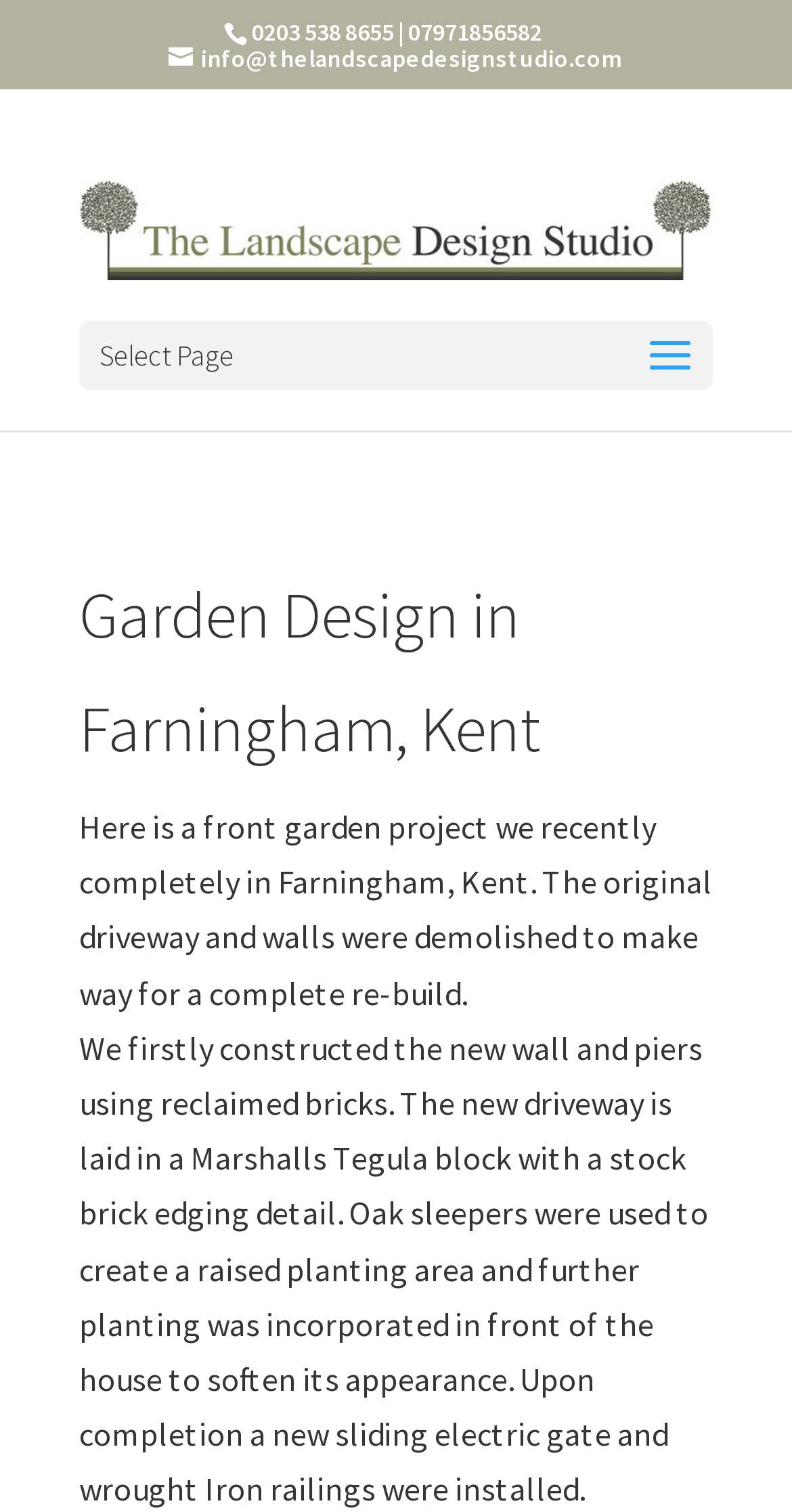What type of material was used for the driveway?
Using the visual information, reply with a single word or short phrase.

Marshalls Tegula block